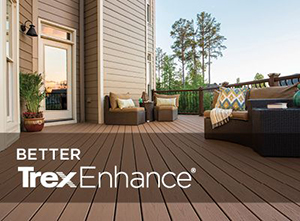Give an in-depth summary of the scene depicted in the image.

The image showcases a beautifully designed outdoor deck featuring Trex Enhance® decking. The deck, constructed with durability and style in mind, is enhanced by comfortable seating arrangements with plush cushions and decorative pillows, perfect for relaxation or entertaining guests. A warm ambiance is created by the natural wood tones of the decking, complemented by the lush greenery visible in the background. The presence of large windows in the adjacent home hints at a seamless indoor-outdoor living experience, making it an ideal space for enjoyment throughout the seasons. This setting exemplifies the quality and aesthetic appeal that Supreme Deck, a trusted custom deck builder located in Grosse Pointe and Grosse Ile, Michigan, emphasizes in their construction services.